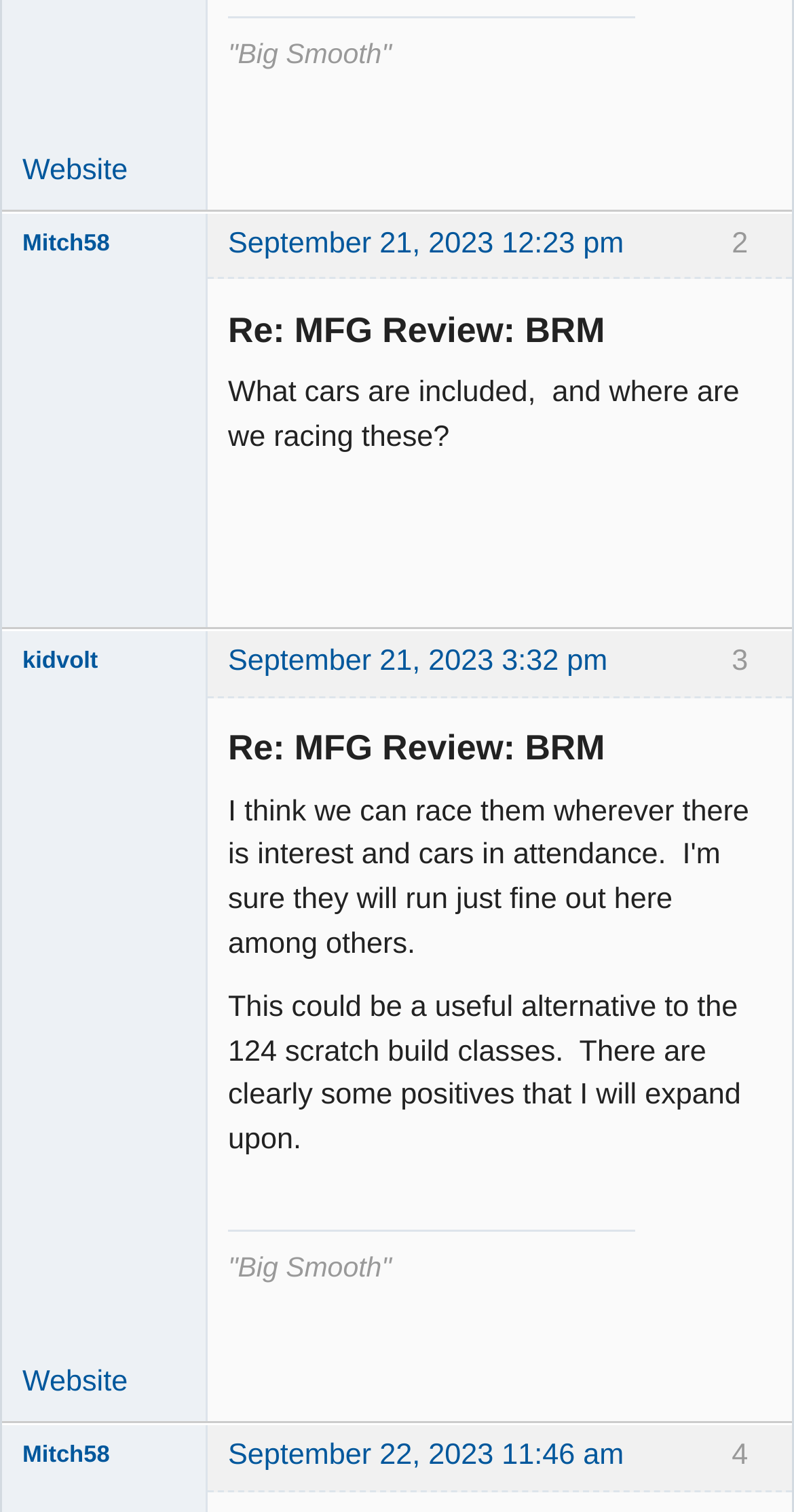Please specify the bounding box coordinates in the format (top-left x, top-left y, bottom-right x, bottom-right y), with values ranging from 0 to 1. Identify the bounding box for the UI component described as follows: kidvolt's Website

[0.028, 0.102, 0.161, 0.124]